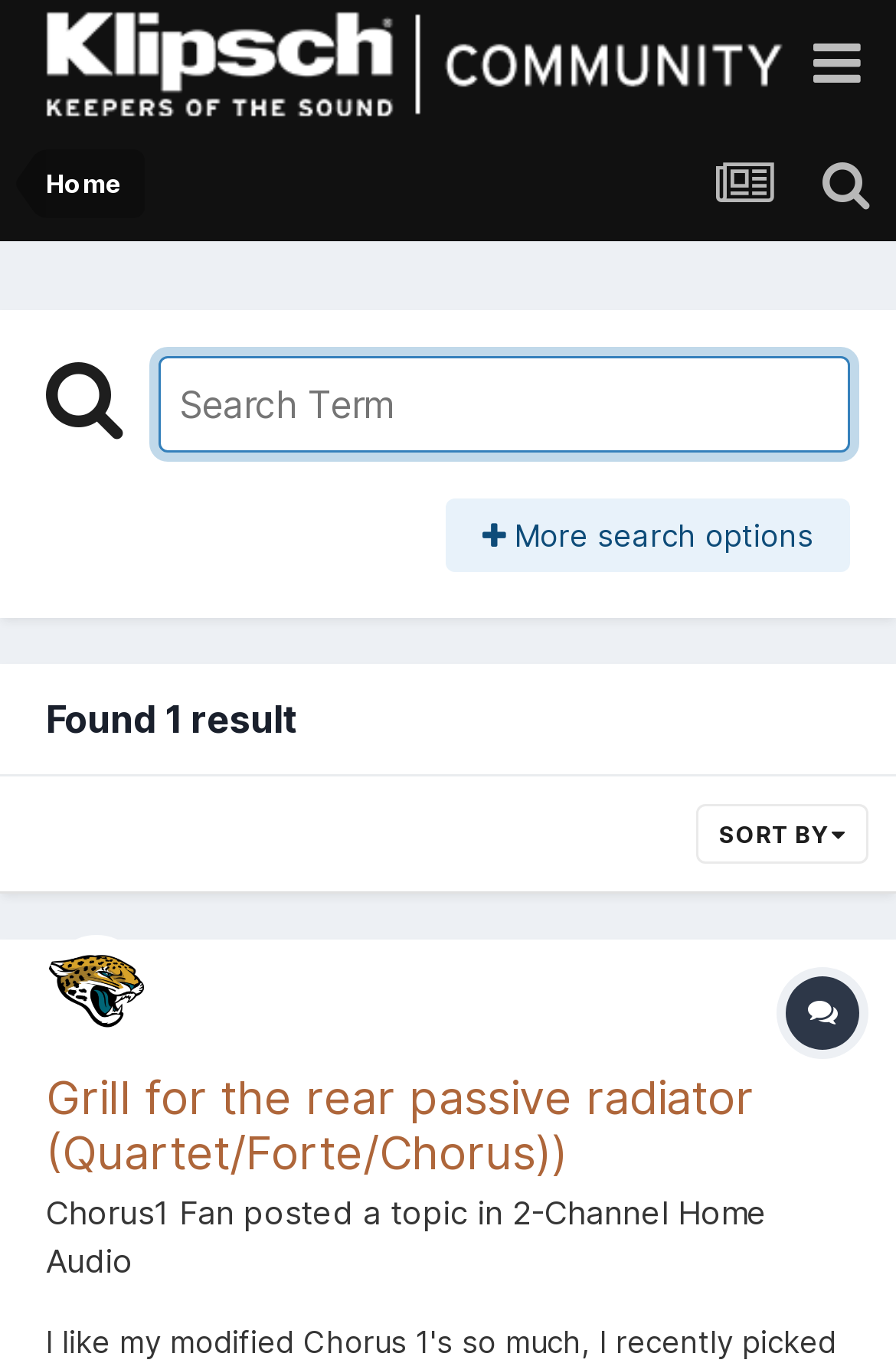Is the search bar focused?
Please analyze the image and answer the question with as much detail as possible.

I determined the answer by looking at the attribute 'focused: True' of the textbox 'Search Term', indicating that the search bar is currently focused.